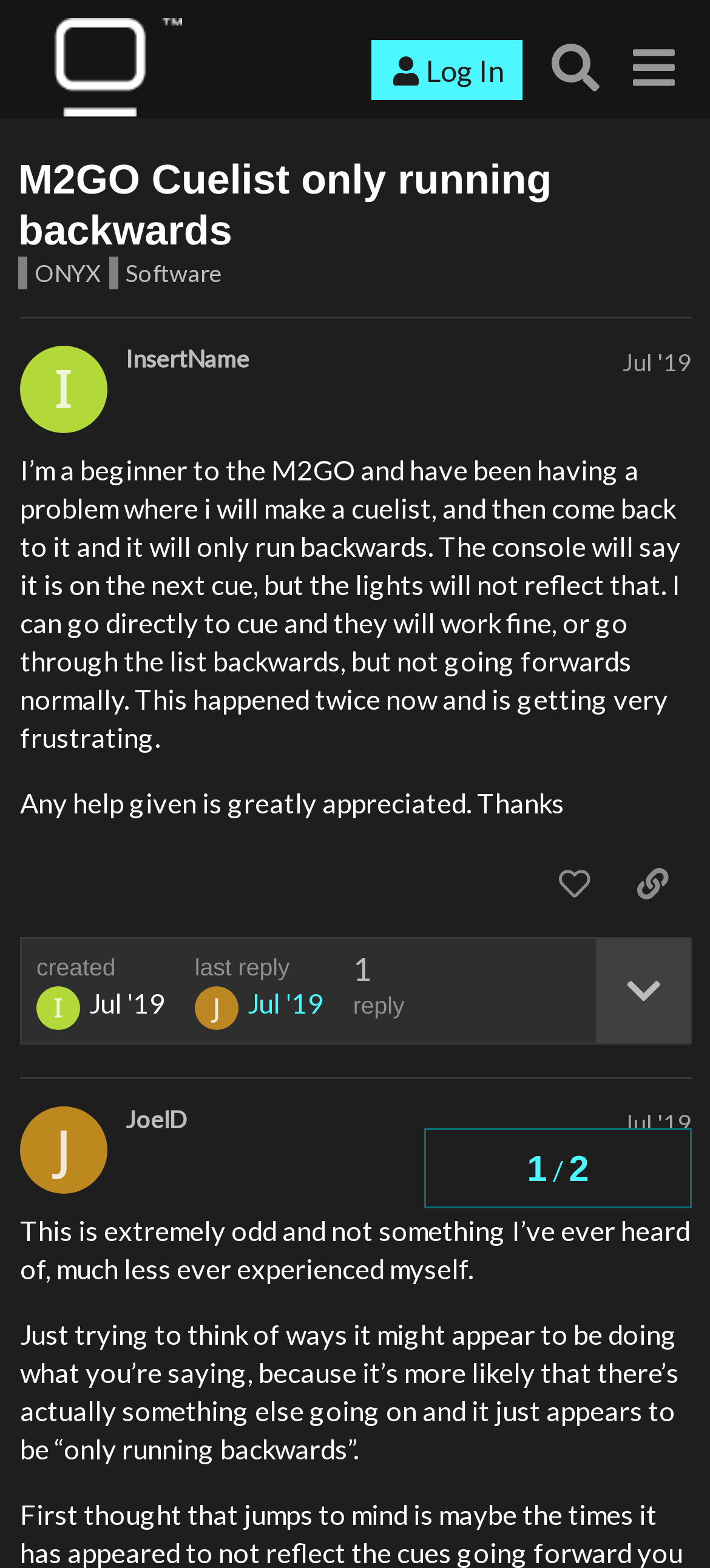Pinpoint the bounding box coordinates of the area that must be clicked to complete this instruction: "Like the post".

[0.753, 0.542, 0.864, 0.586]